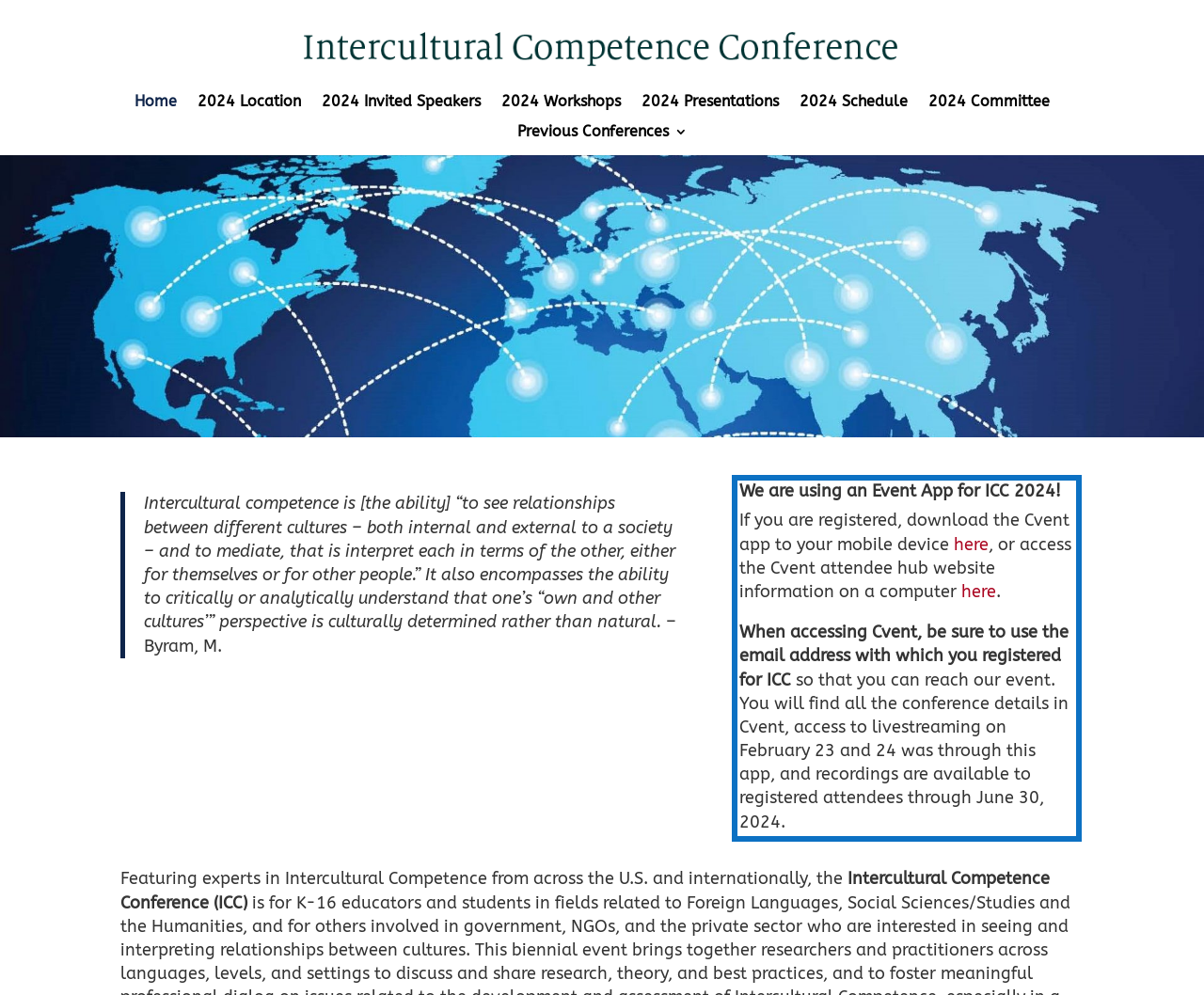Kindly determine the bounding box coordinates for the clickable area to achieve the given instruction: "download the Cvent app".

[0.792, 0.536, 0.821, 0.557]